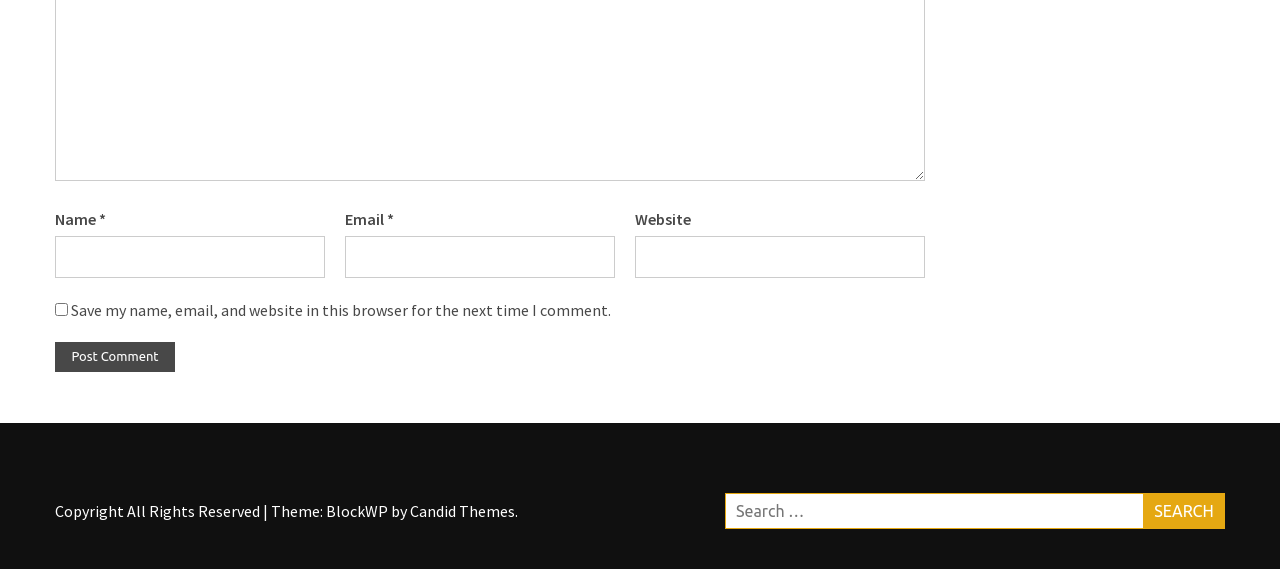Using the given element description, provide the bounding box coordinates (top-left x, top-left y, bottom-right x, bottom-right y) for the corresponding UI element in the screenshot: parent_node: Email * aria-describedby="email-notes" name="email"

[0.27, 0.415, 0.48, 0.489]